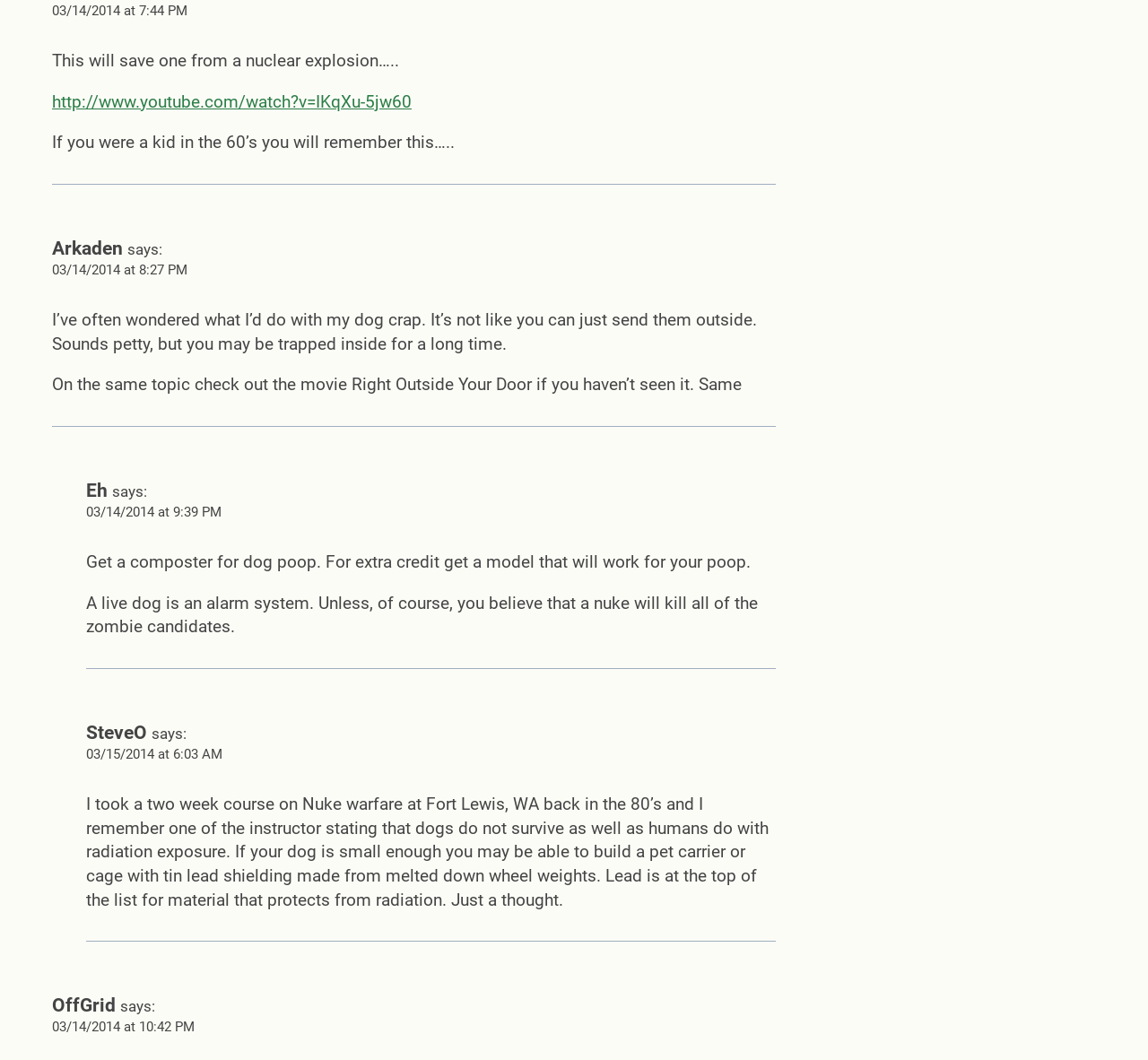Provide a one-word or one-phrase answer to the question:
What is the date of the last comment?

03/14/2014 at 10:42 PM